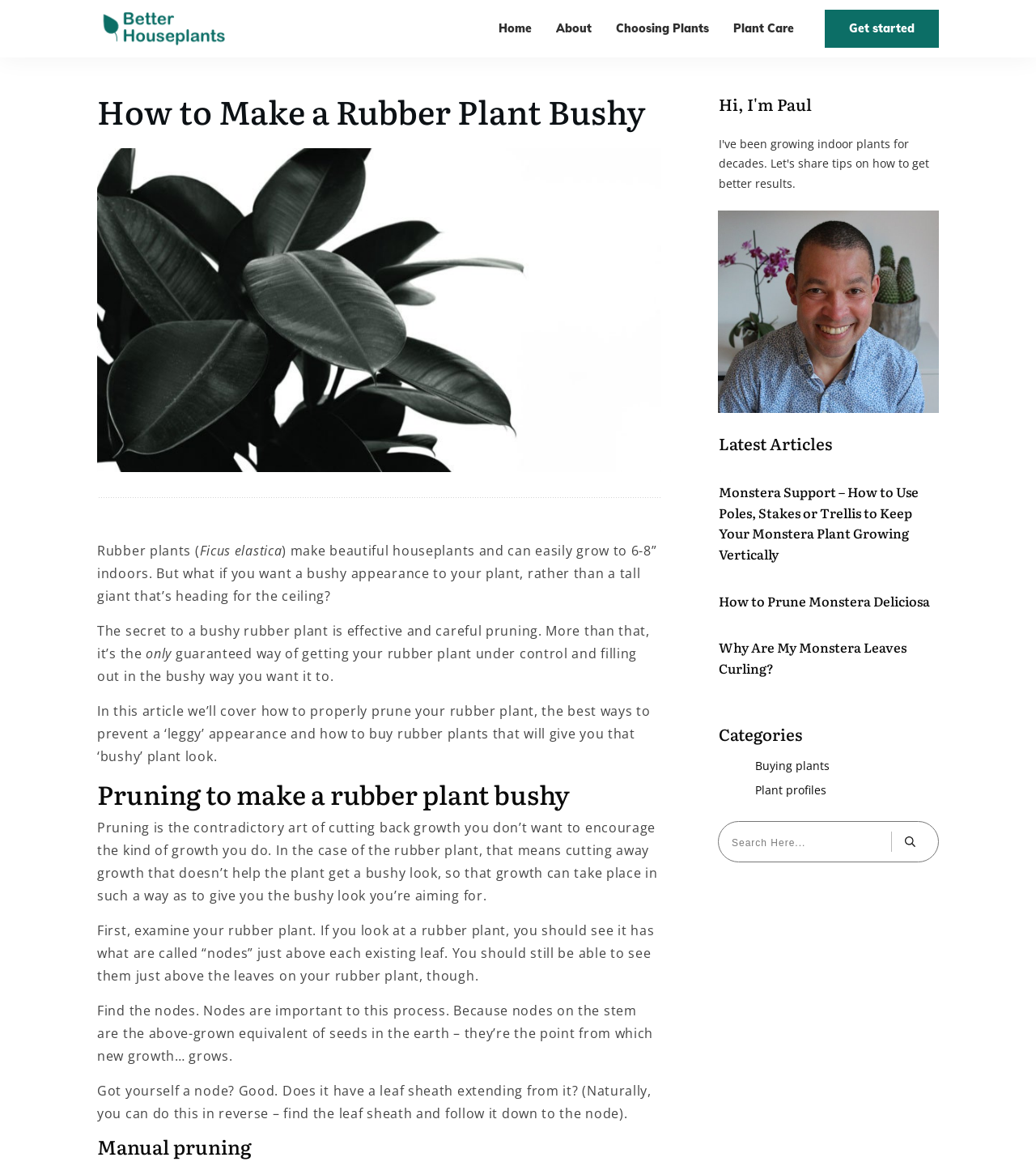Determine the bounding box for the UI element that matches this description: "name="s" placeholder="Search Here..."".

[0.703, 0.715, 0.86, 0.732]